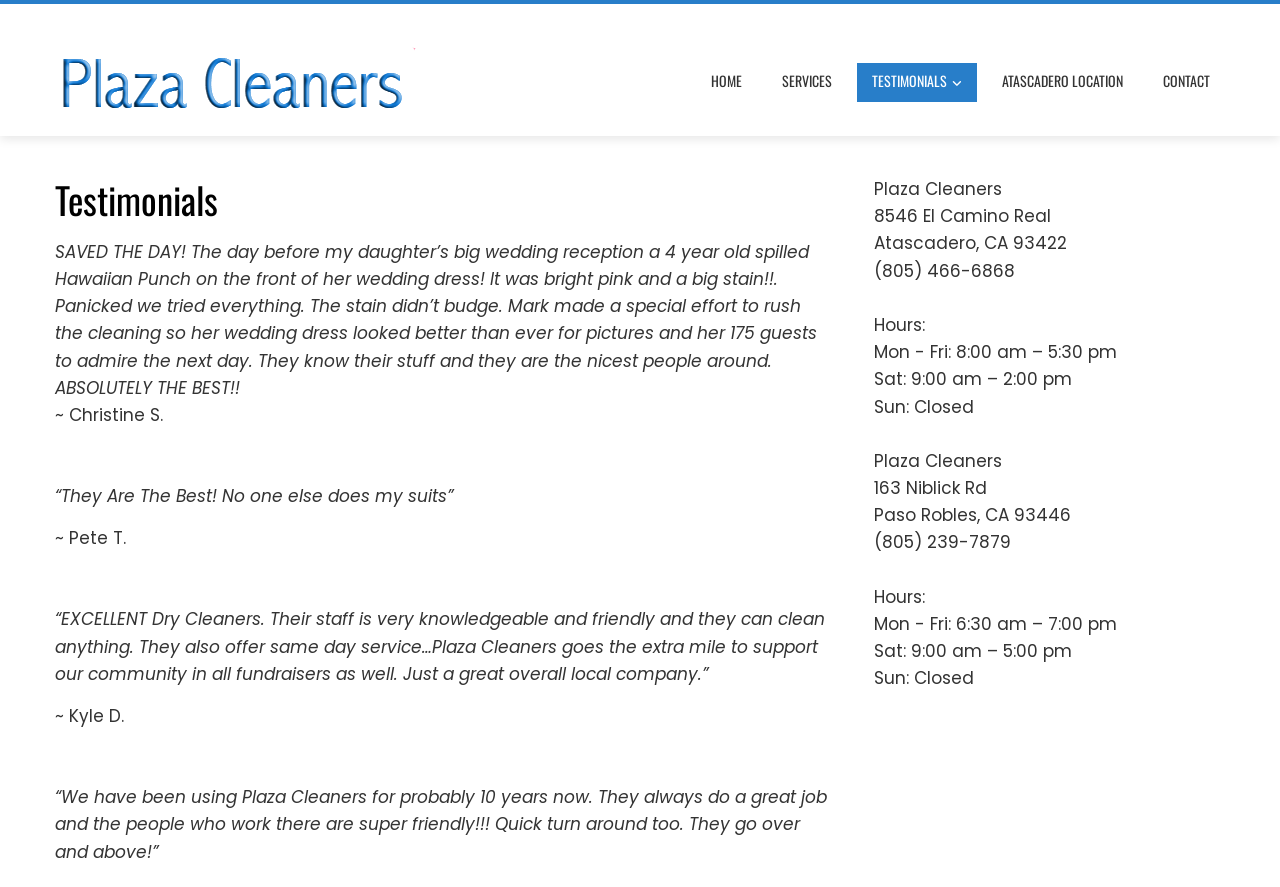Find the bounding box coordinates of the element to click in order to complete the given instruction: "Click SITE MAP."

None